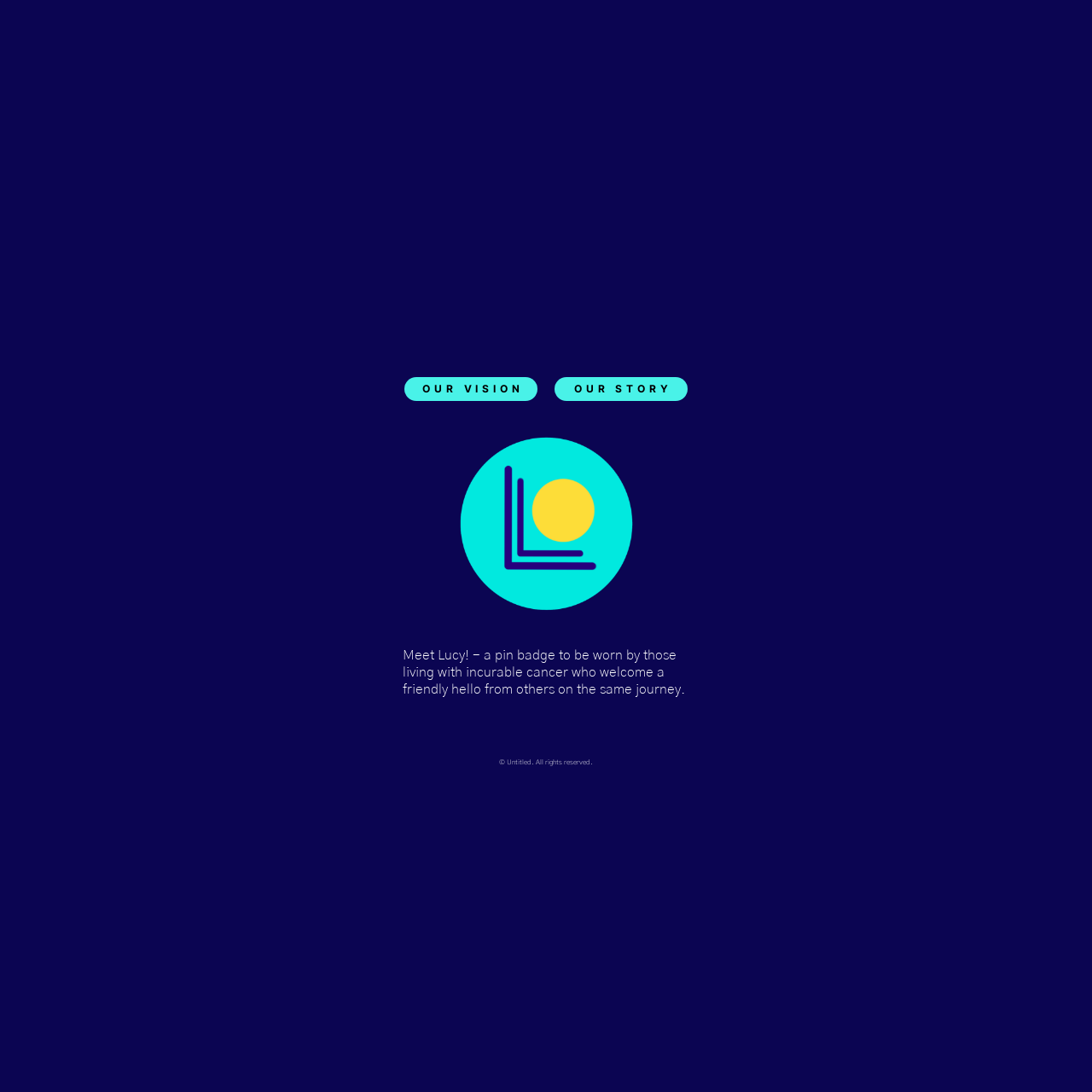Provide the bounding box coordinates of the HTML element described by the text: "Our Story".

[0.508, 0.346, 0.63, 0.368]